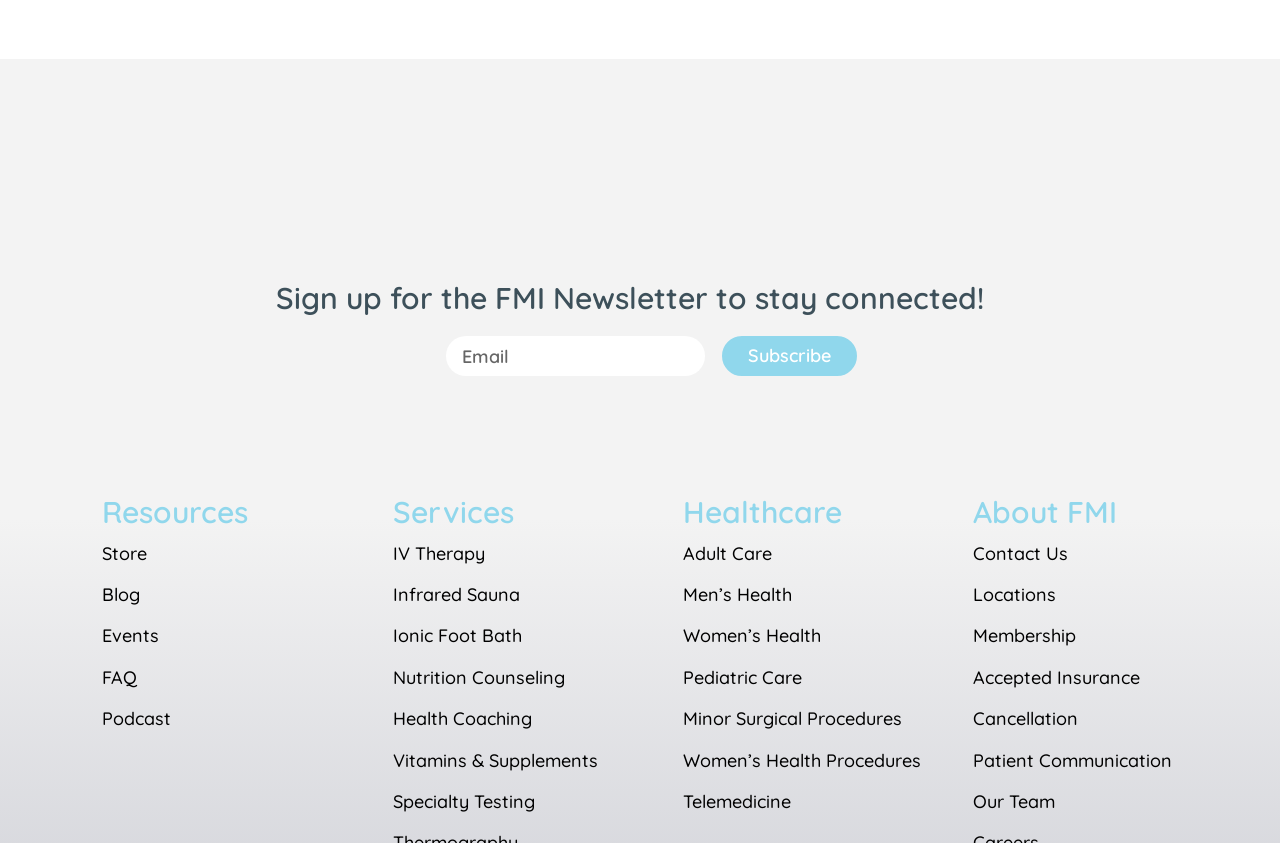Identify the bounding box coordinates of the element that should be clicked to fulfill this task: "Contact us". The coordinates should be provided as four float numbers between 0 and 1, i.e., [left, top, right, bottom].

[0.76, 0.643, 0.835, 0.67]